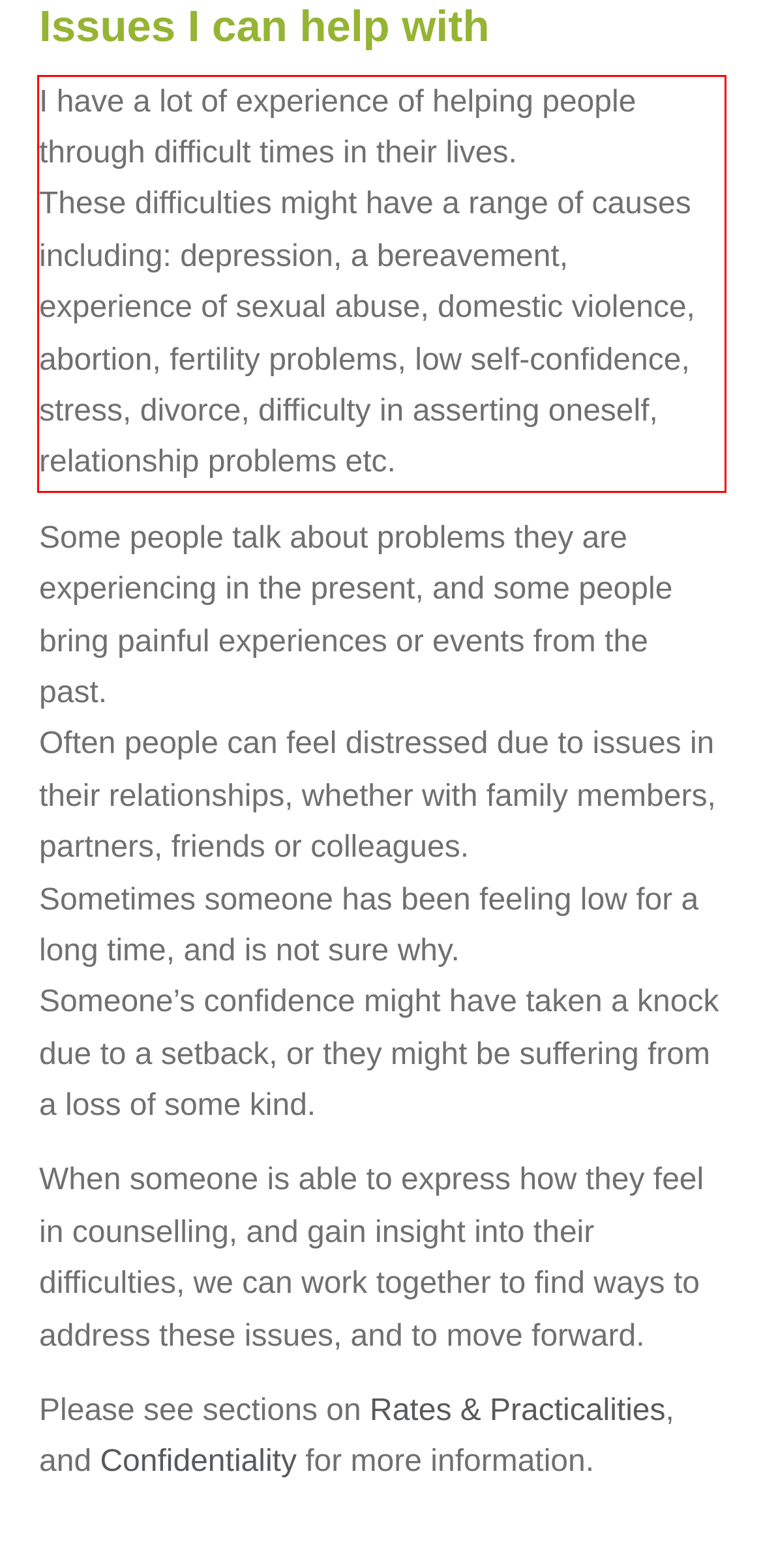Identify the text within the red bounding box on the webpage screenshot and generate the extracted text content.

I have a lot of experience of helping people through difficult times in their lives. These difficulties might have a range of causes including: depression, a bereavement, experience of sexual abuse, domestic violence, abortion, fertility problems, low self-confidence, stress, divorce, difficulty in asserting oneself, relationship problems etc.